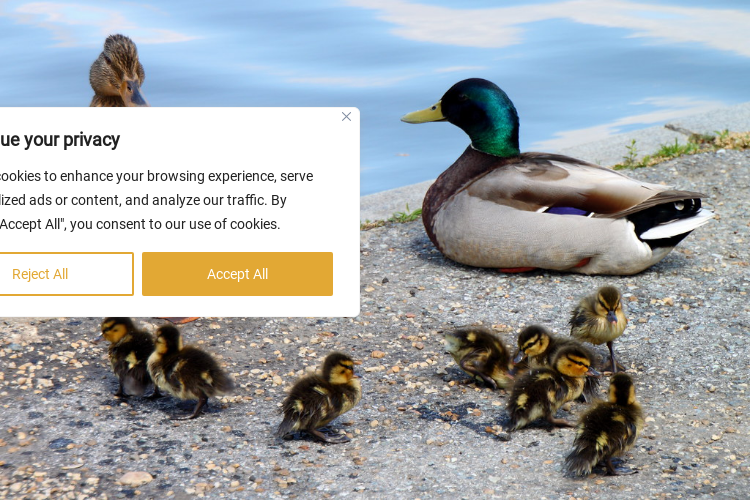Break down the image and describe every detail you can observe.

In this heartwarming scene by the water, a mother mallard duck stands proudly, accompanied by a lively group of ducklings waddling nearby. The mother, with her striking green head and glossy plumage, exudes a protective aura as she watches over her fluffy, yellow-brown offspring. The ducklings, soft and adorable, explore their surroundings with innocent curiosity, some pecking at the ground while others huddle together, showcasing their playful nature. 

In the background, shimmering water reflects the tranquil sky, accentuating the peaceful outdoor setting. Overlaying this serene moment is a privacy notice, emphasizing the website's commitment to user privacy and the use of cookies for enhancing browsing experiences. The dialogue box offers options to accept or reject cookies, juxtaposing the natural world with the digital realm, and prompting viewers to consider their own interactions in both environments.